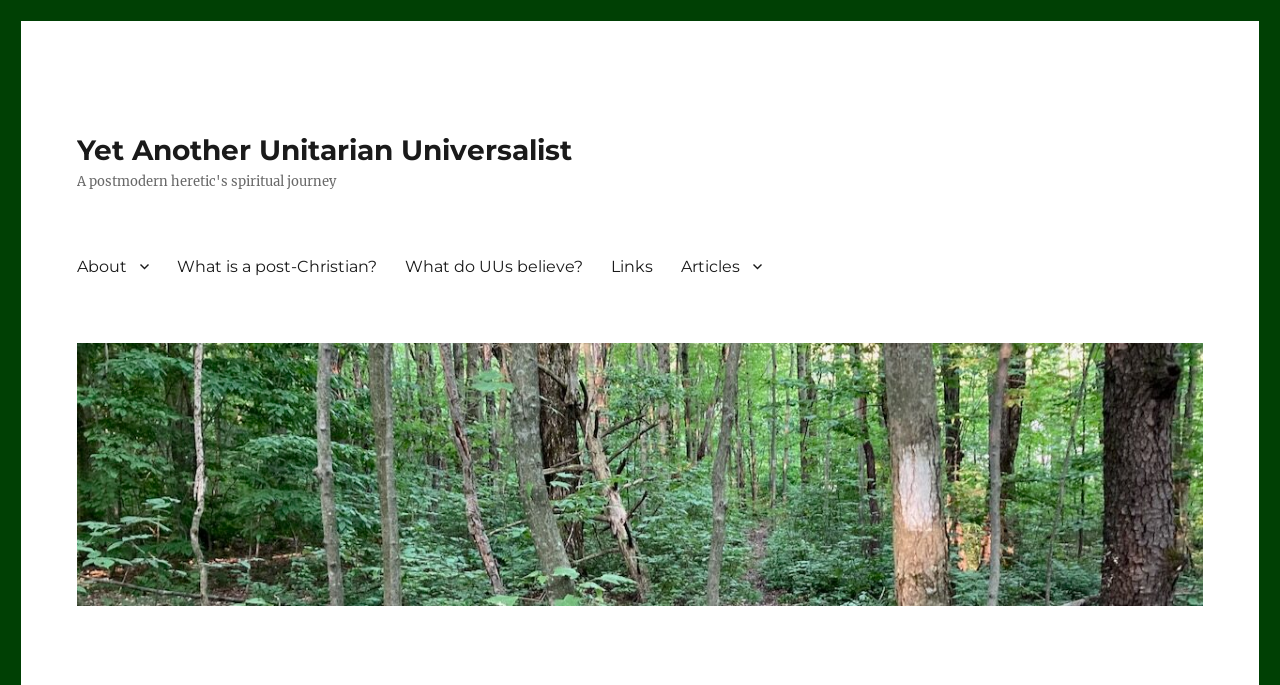Give a detailed overview of the webpage's appearance and contents.

The webpage is titled "February 1, 2016 – Yet Another Unitarian Universalist". At the top-left corner, there is a link with the same title as the webpage. Below it, there is a primary navigation menu with five links: "About", "What is a post-Christian?", "What do UUs believe?", "Links", and "Articles". These links are aligned horizontally and take up about half of the screen width.

At the bottom of the page, there is a large link with the same title as the webpage, taking up almost the entire screen width. This link is accompanied by an image with the same title, which suggests that the image is a logo or a banner for the webpage. The image and the link are positioned at the bottom-center of the page.